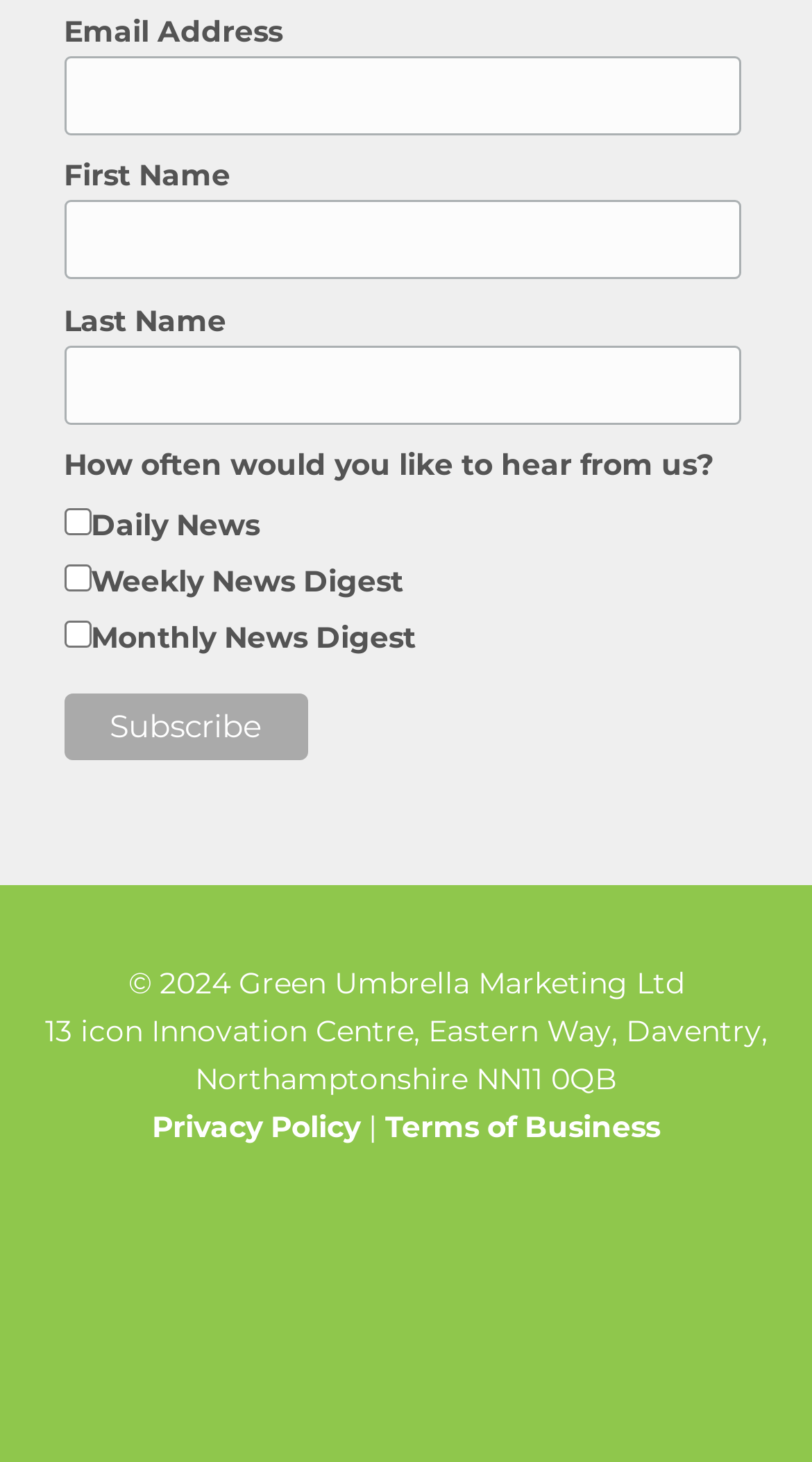Bounding box coordinates are to be given in the format (top-left x, top-left y, bottom-right x, bottom-right y). All values must be floating point numbers between 0 and 1. Provide the bounding box coordinate for the UI element described as: title="TEAM_SP_GU"

[0.372, 0.825, 0.628, 0.852]